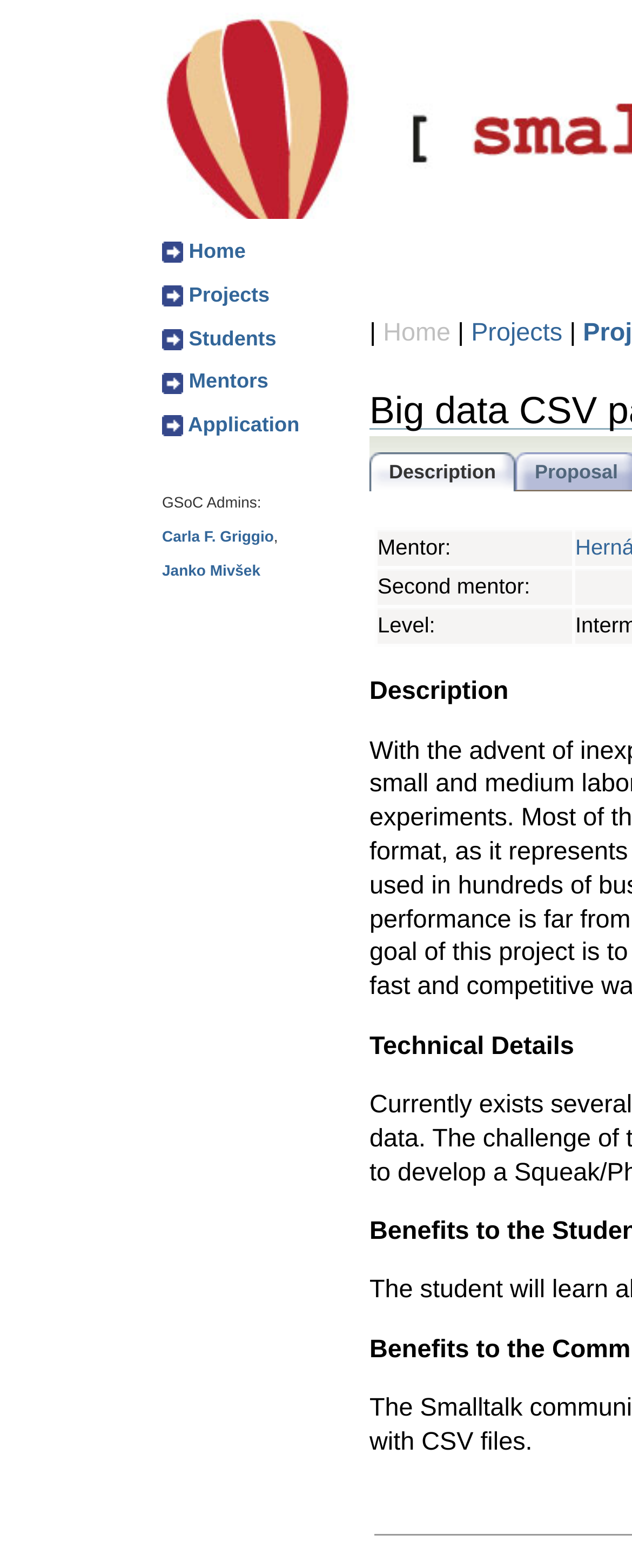Find the bounding box coordinates of the clickable region needed to perform the following instruction: "go to home page". The coordinates should be provided as four float numbers between 0 and 1, i.e., [left, top, right, bottom].

[0.256, 0.153, 0.389, 0.168]